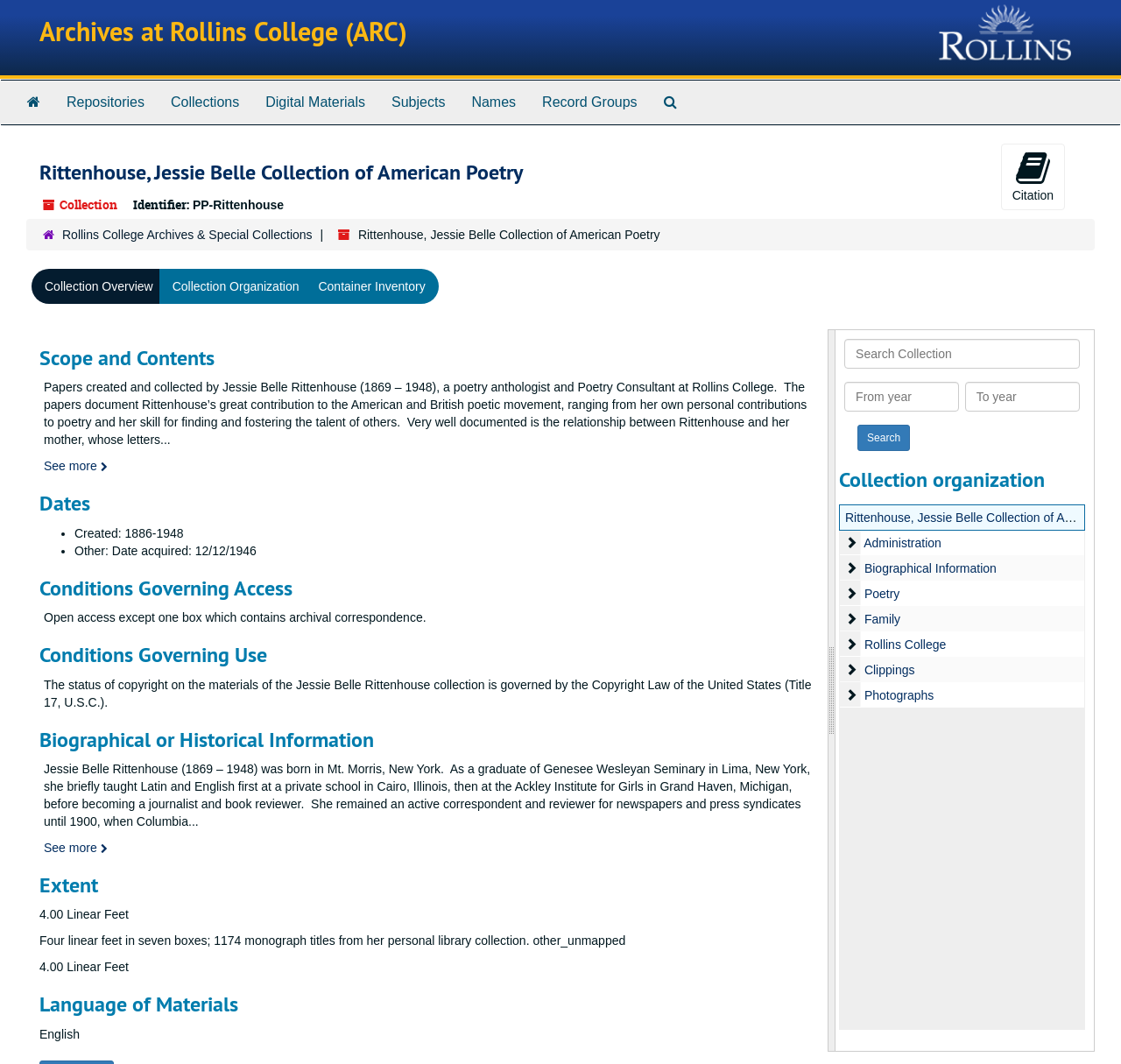Please specify the bounding box coordinates for the clickable region that will help you carry out the instruction: "Click on the 'Collection Overview' link".

[0.028, 0.253, 0.148, 0.286]